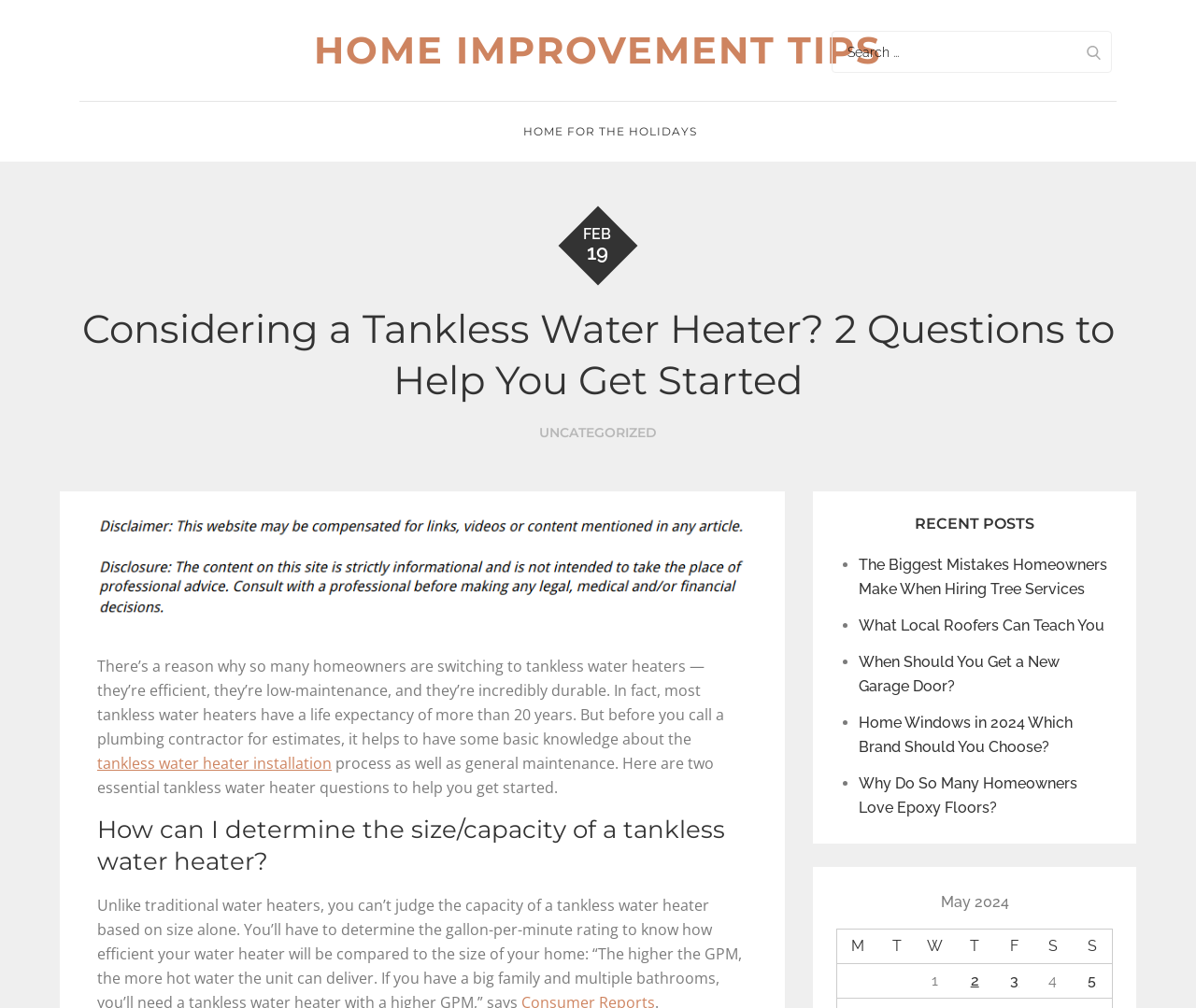Please specify the bounding box coordinates of the element that should be clicked to execute the given instruction: 'Search for something'. Ensure the coordinates are four float numbers between 0 and 1, expressed as [left, top, right, bottom].

[0.695, 0.031, 0.93, 0.072]